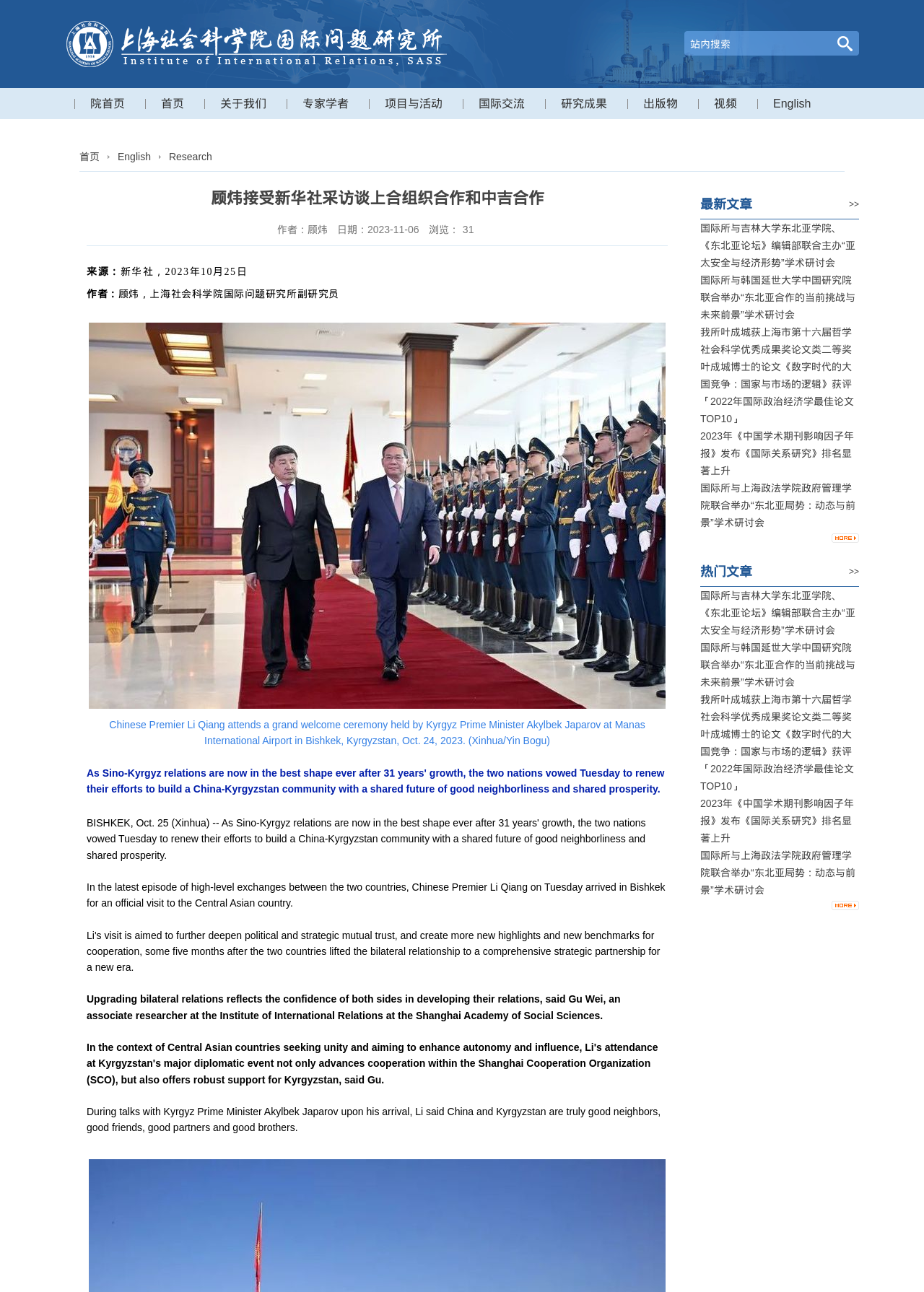Identify the bounding box coordinates for the region to click in order to carry out this instruction: "show more hot articles". Provide the coordinates using four float numbers between 0 and 1, formatted as [left, top, right, bottom].

[0.9, 0.697, 0.93, 0.705]